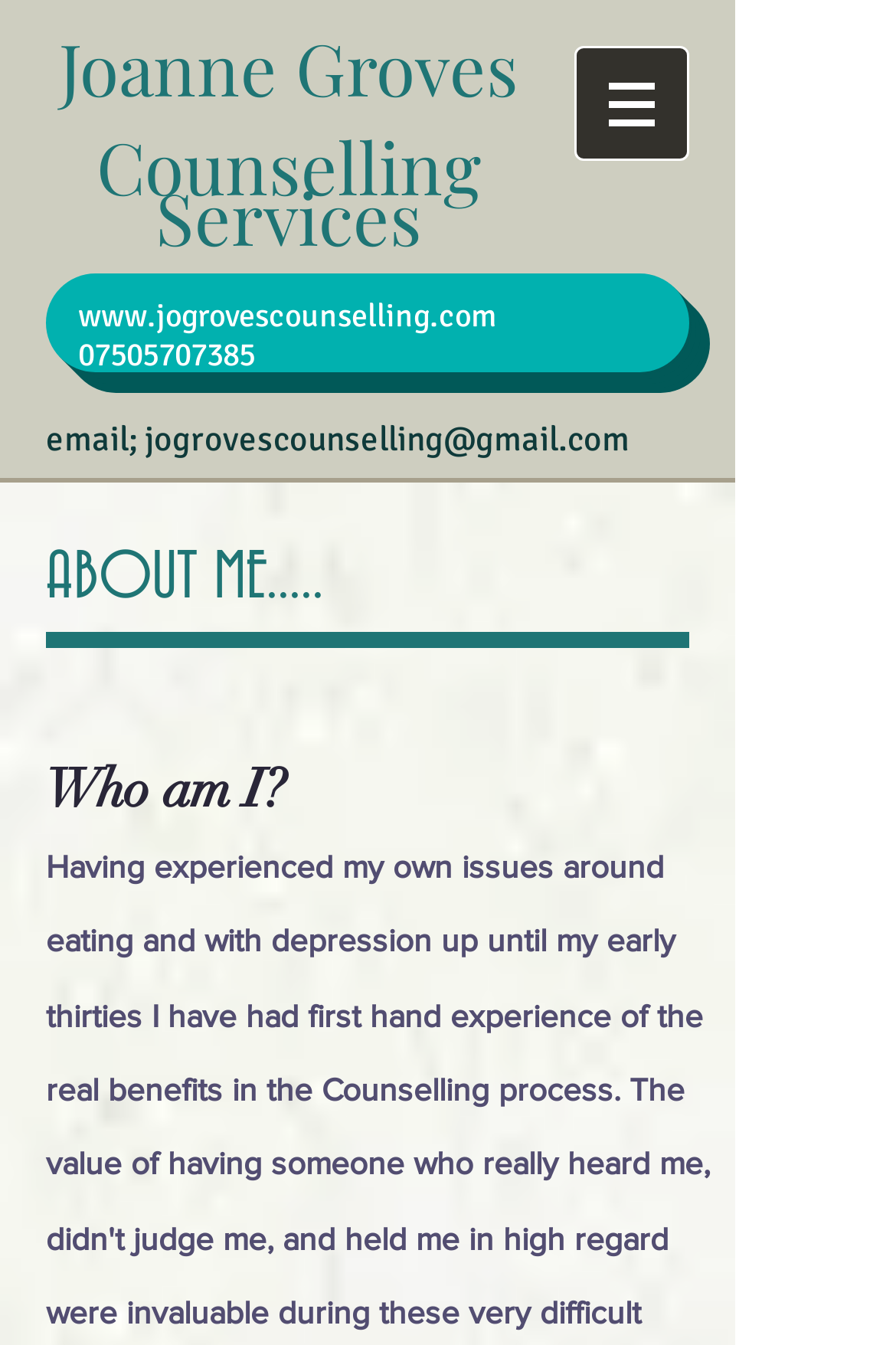What is the website of the counsellor?
Utilize the information in the image to give a detailed answer to the question.

The website of the counsellor can be found in the heading element below the name, where it is written as 'www.jogrovescounselling.com' and is also a clickable link.